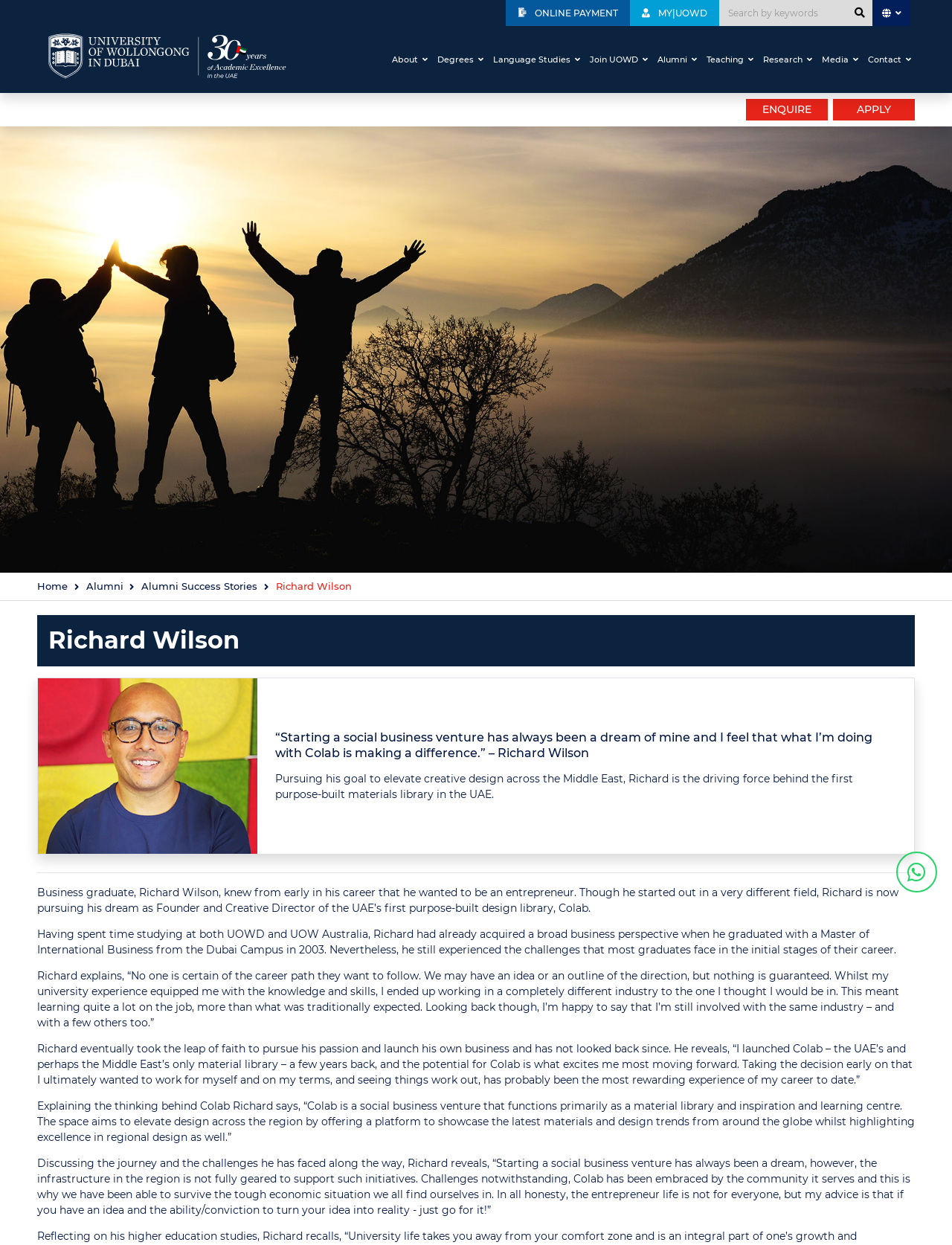Identify the coordinates of the bounding box for the element described below: "name="keys" placeholder="Search by keywords"". Return the coordinates as four float numbers between 0 and 1: [left, top, right, bottom].

[0.755, 0.0, 0.917, 0.021]